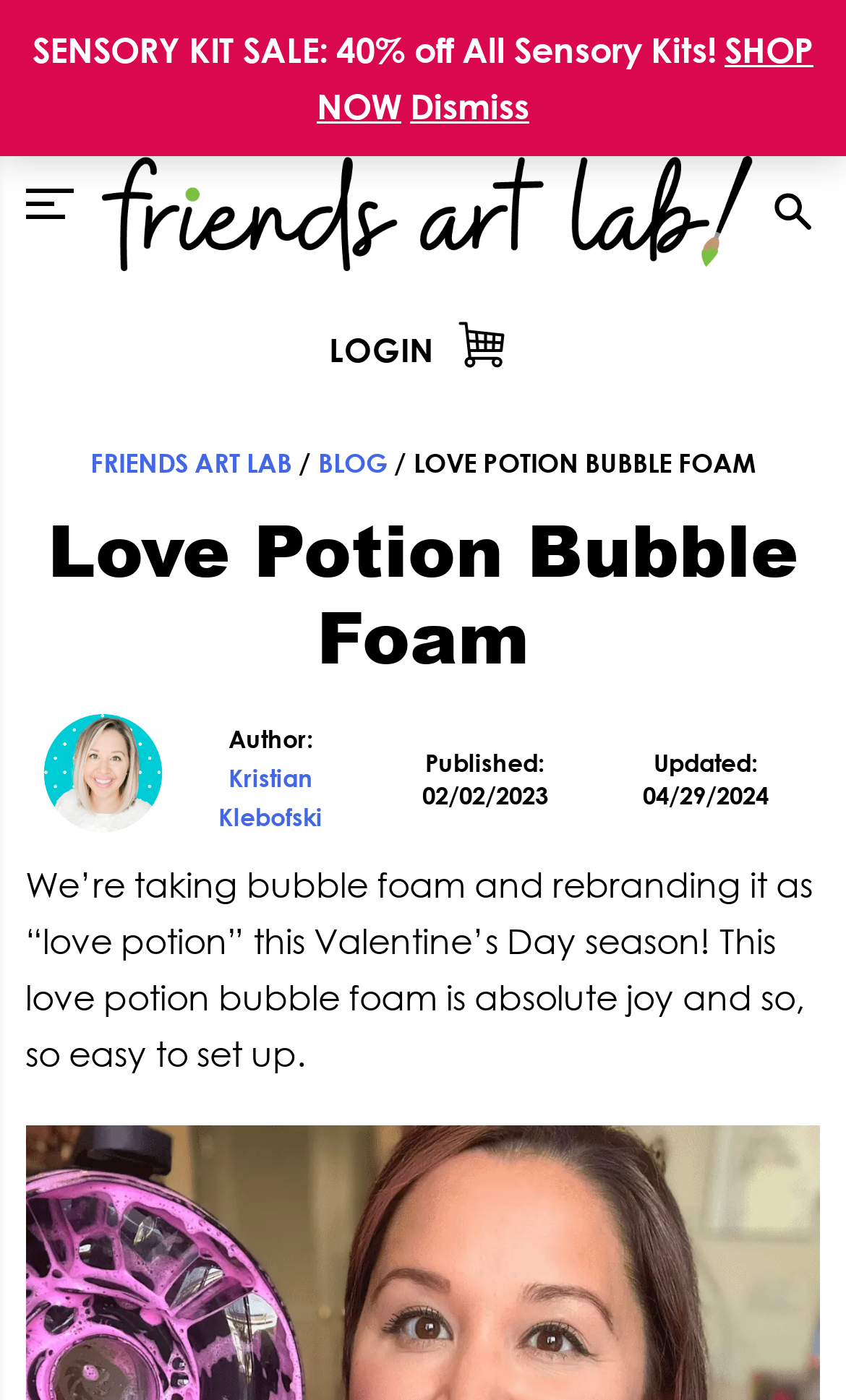Can you specify the bounding box coordinates for the region that should be clicked to fulfill this instruction: "Download a free set of coloring pages".

[0.195, 0.057, 0.818, 0.077]